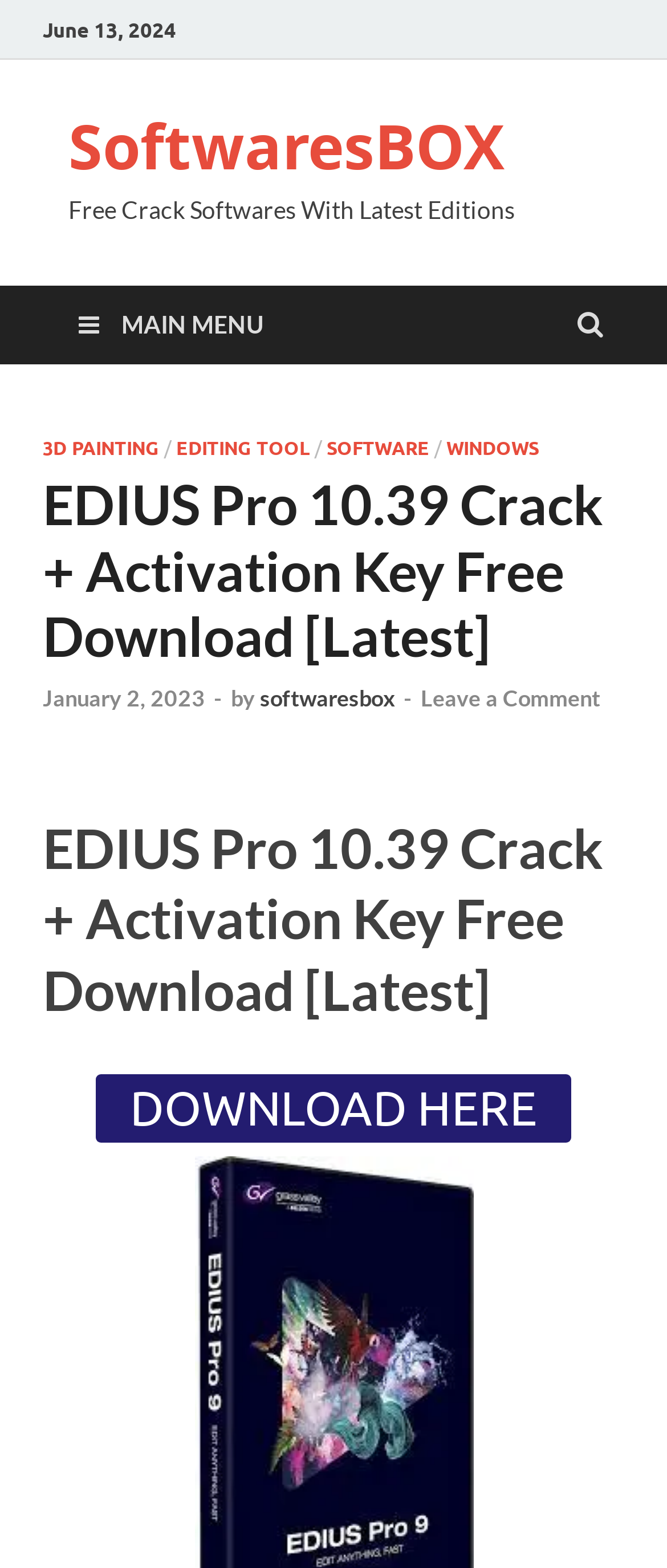Provide a thorough and detailed response to the question by examining the image: 
What is the purpose of the 'DOWNLOAD HERE' button?

The 'DOWNLOAD HERE' button is prominently displayed on the webpage, and considering the context of the webpage, it is likely that the button is intended to download EDIUS Pro 10.39 Crack.